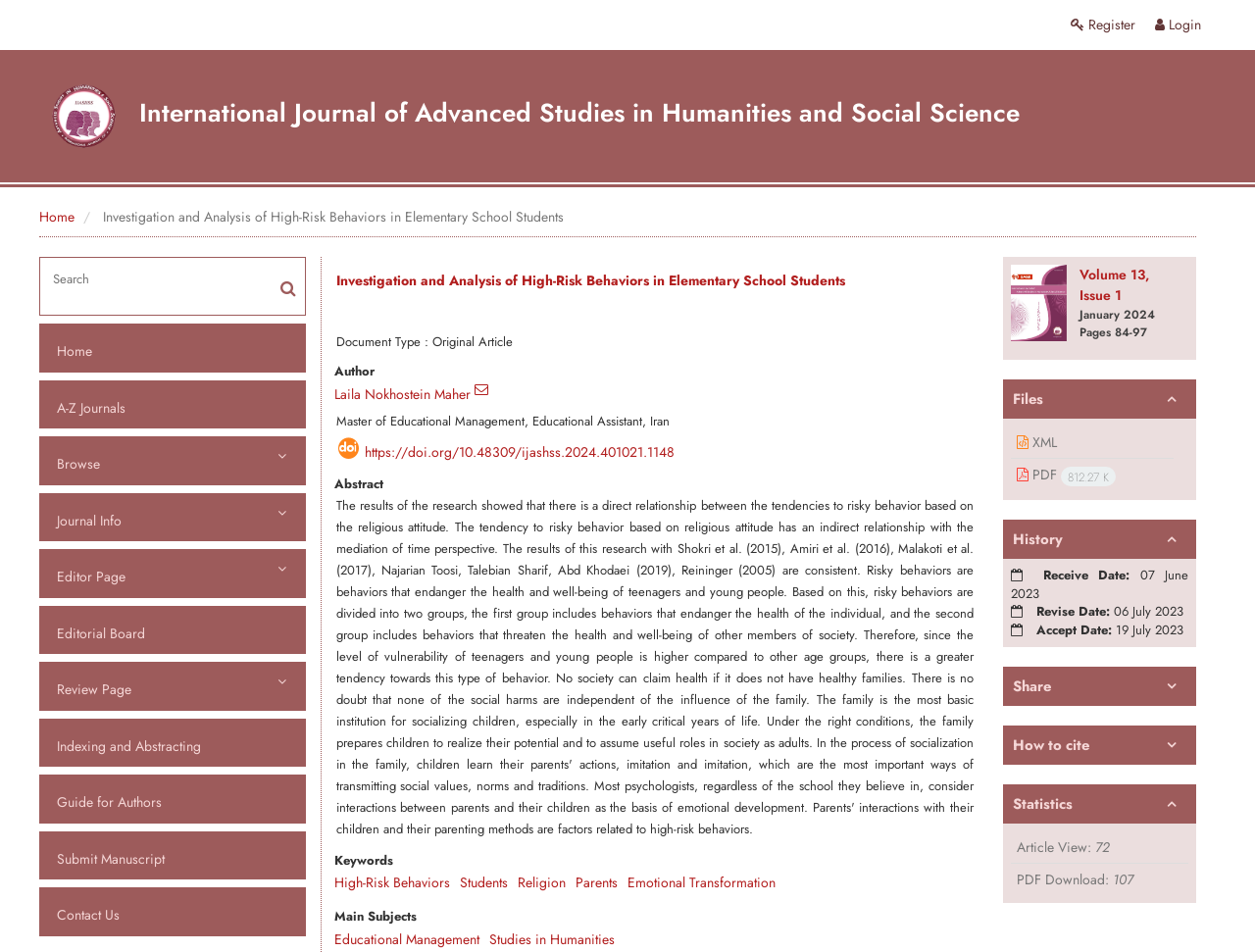Identify the bounding box coordinates of the section that should be clicked to achieve the task described: "search".

[0.032, 0.271, 0.243, 0.31]